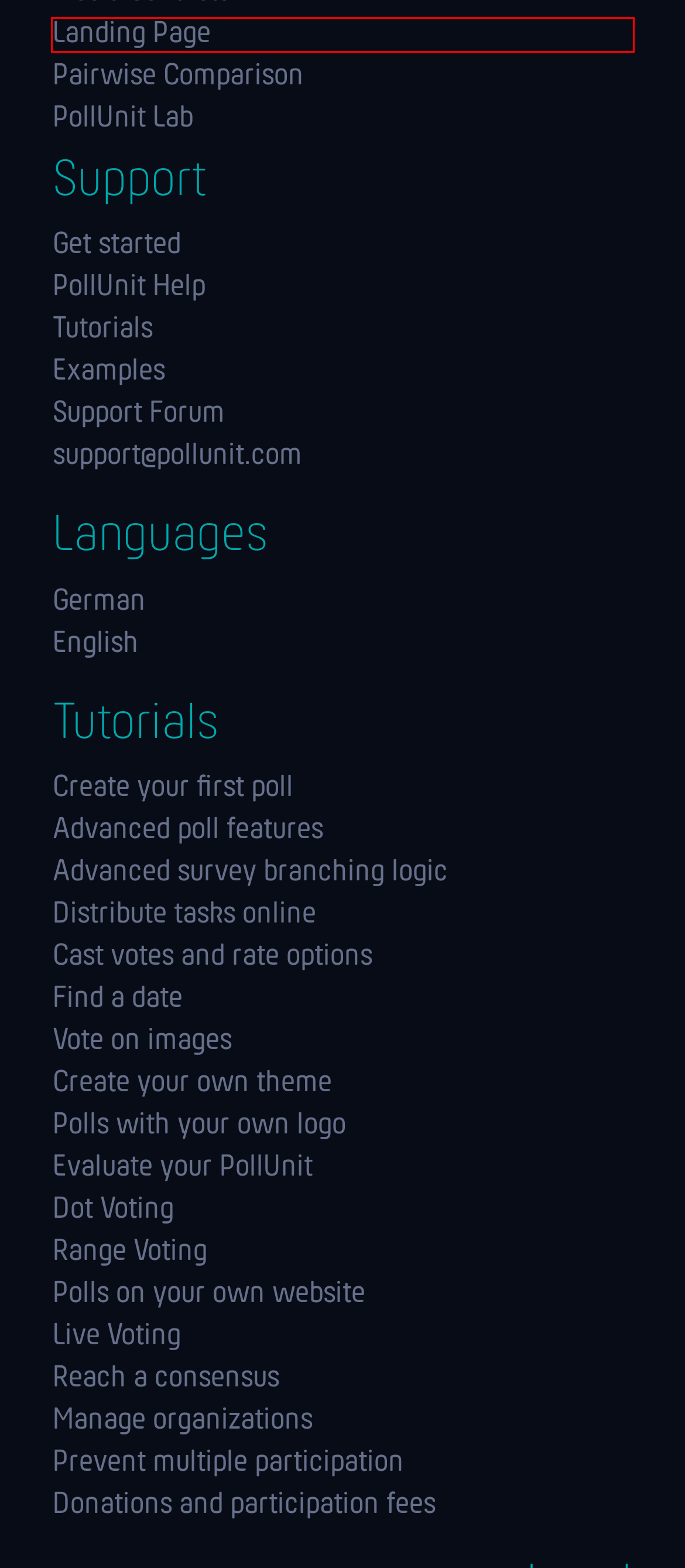Analyze the screenshot of a webpage featuring a red rectangle around an element. Pick the description that best fits the new webpage after interacting with the element inside the red bounding box. Here are the candidates:
A. Create Pairwise Comparison online
B. Create Music Contests
C. Create online tables and lists
D. PollUnit
E. Make your own free poll
F. Create online photo contests
G. Create online surveys
H. Gesteigerte Nachvollziehbarkeit in Deinen Gruppenentscheidungen

D